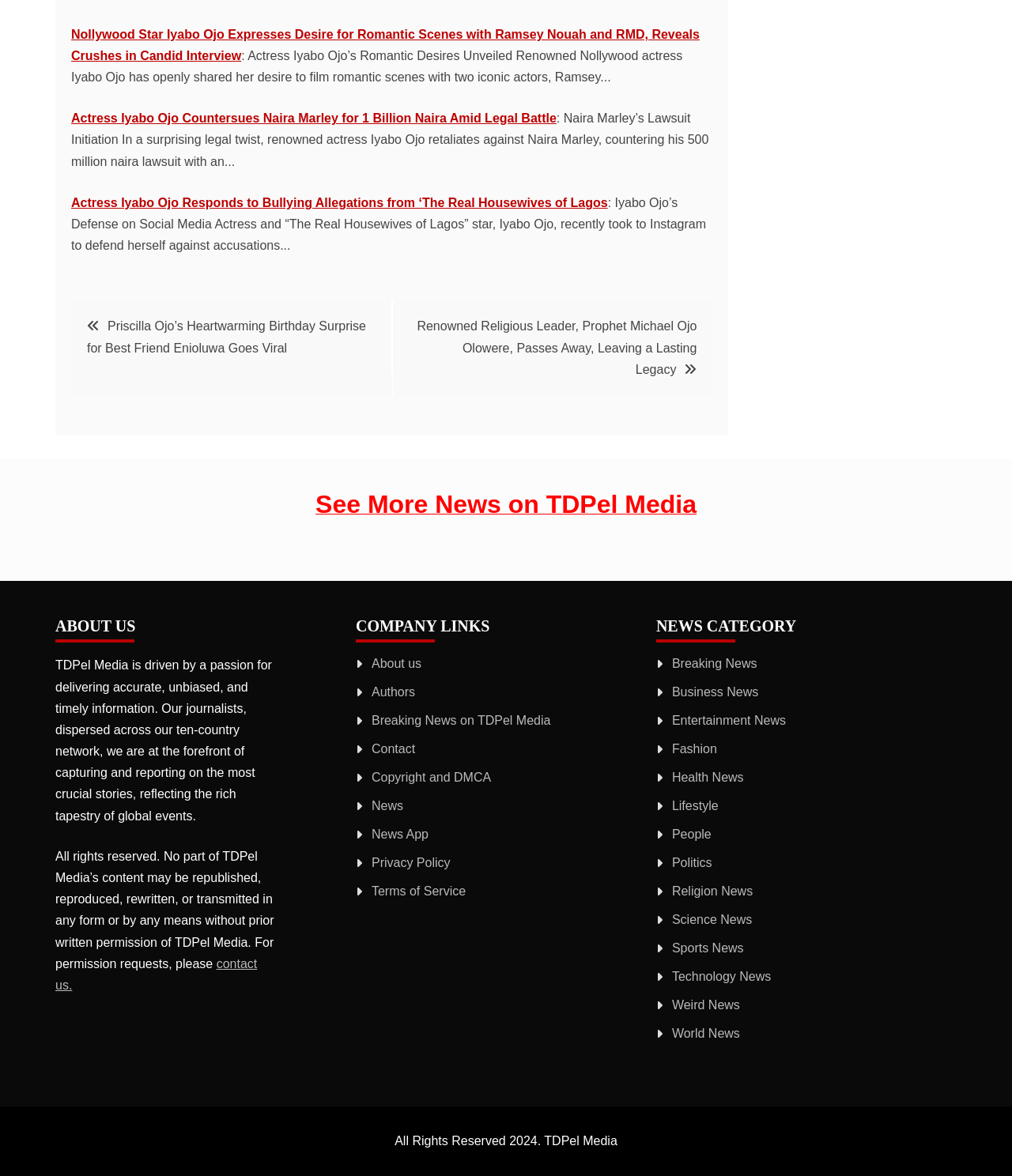Respond to the question below with a single word or phrase:
What categories of news are available on TDPel Media?

Multiple categories